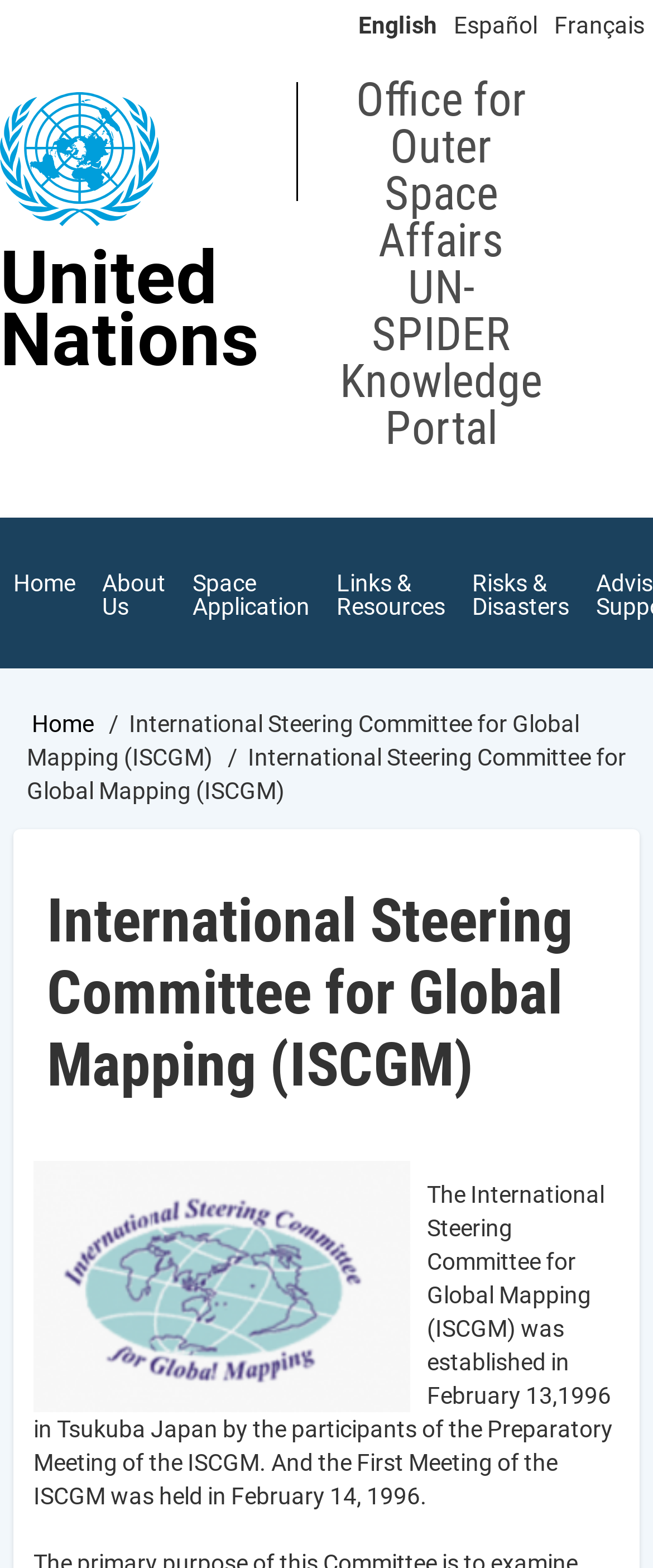What is the name of the organization on the banner?
Look at the image and respond to the question as thoroughly as possible.

I looked at the banner element on the webpage, which has a 'Site header' description. Within this banner, I found two static text elements, 'United' and 'Nations', which together form the name of the organization.